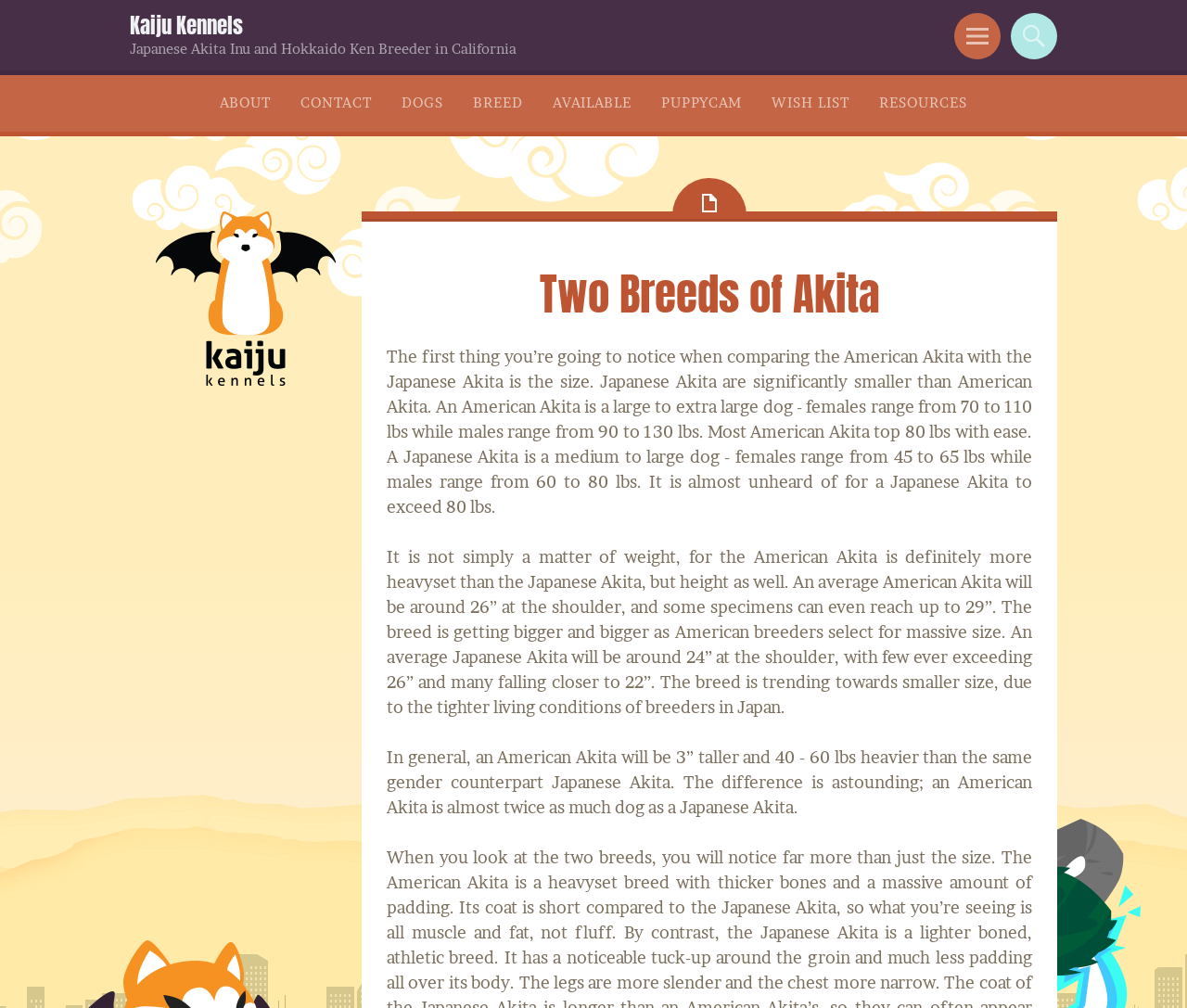Predict the bounding box of the UI element based on the description: "Breed". The coordinates should be four float numbers between 0 and 1, formatted as [left, top, right, bottom].

[0.398, 0.09, 0.441, 0.115]